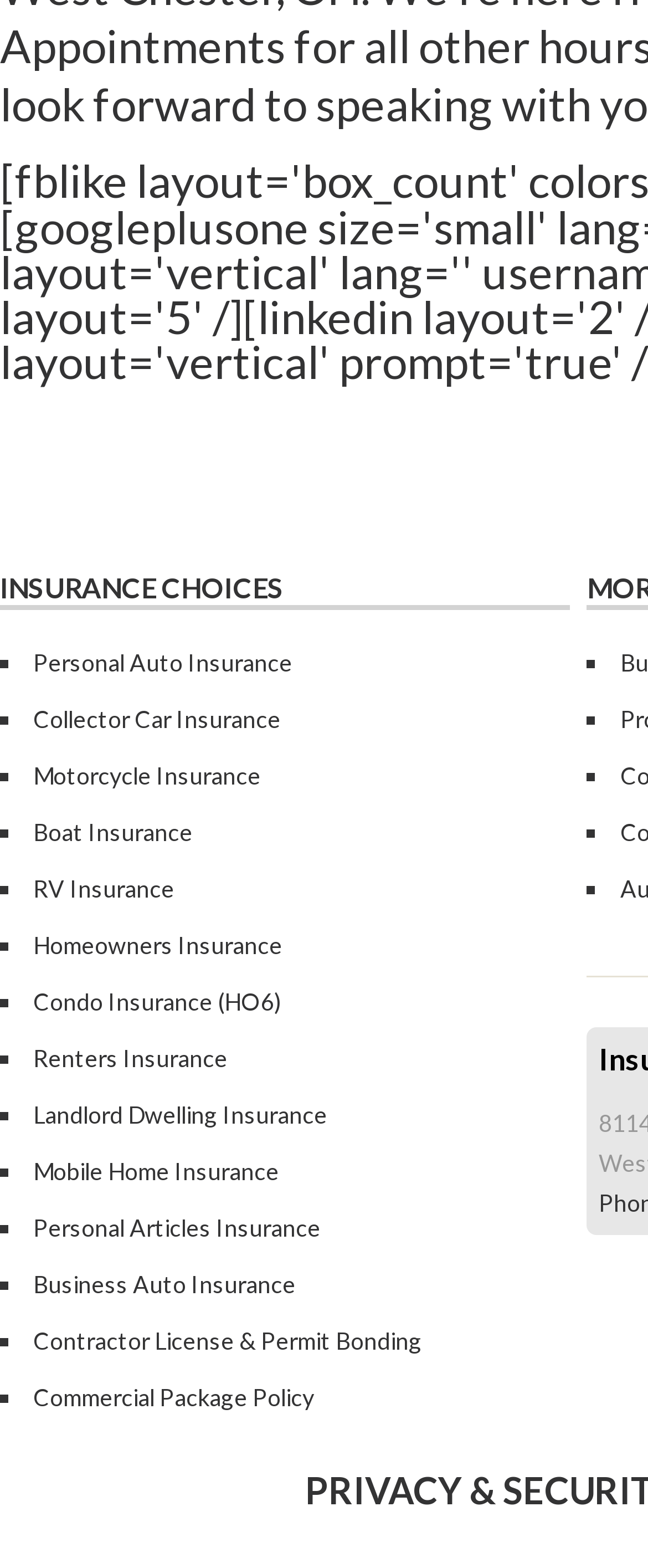How many types of insurance are listed?
Based on the screenshot, provide a one-word or short-phrase response.

17